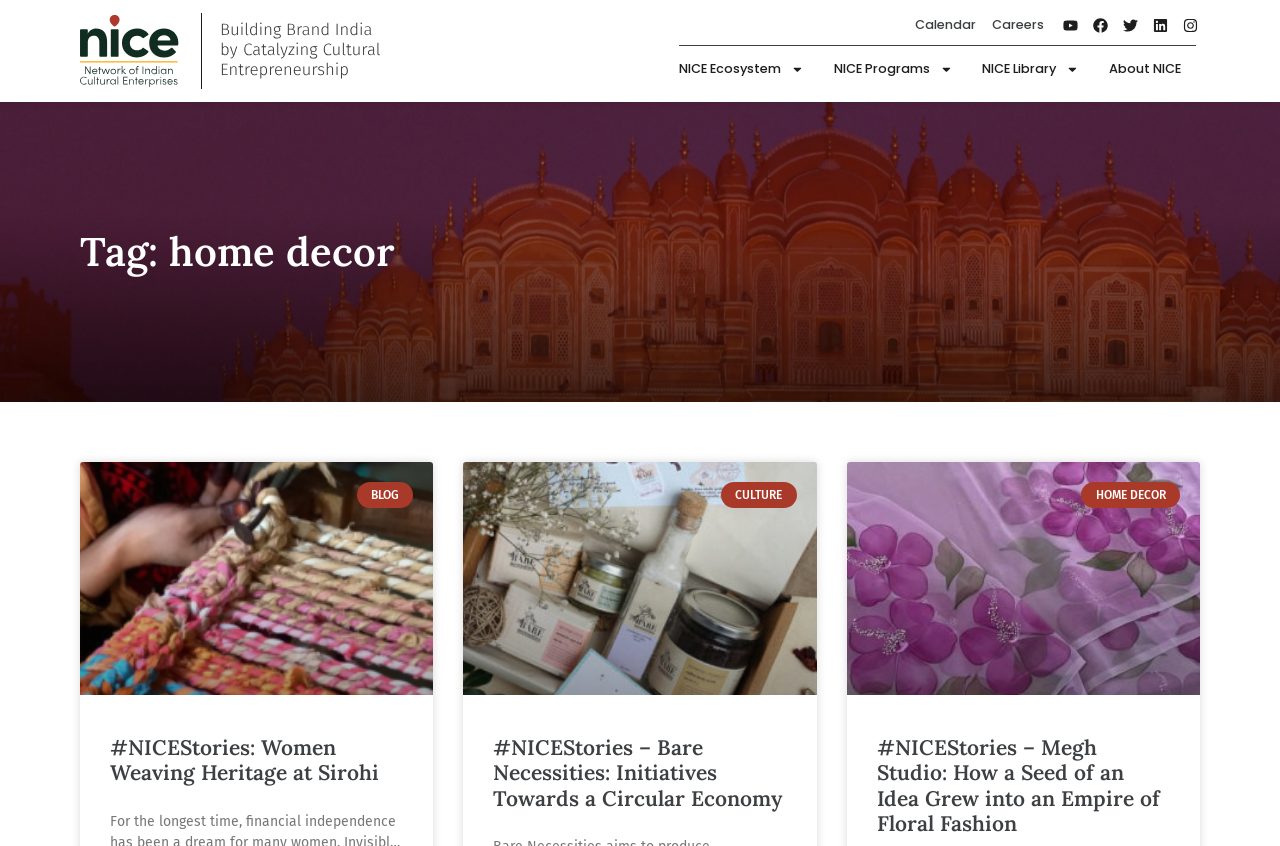Specify the bounding box coordinates of the element's area that should be clicked to execute the given instruction: "Check out #NICEStories: Women Weaving Heritage at Sirohi". The coordinates should be four float numbers between 0 and 1, i.e., [left, top, right, bottom].

[0.086, 0.869, 0.315, 0.929]